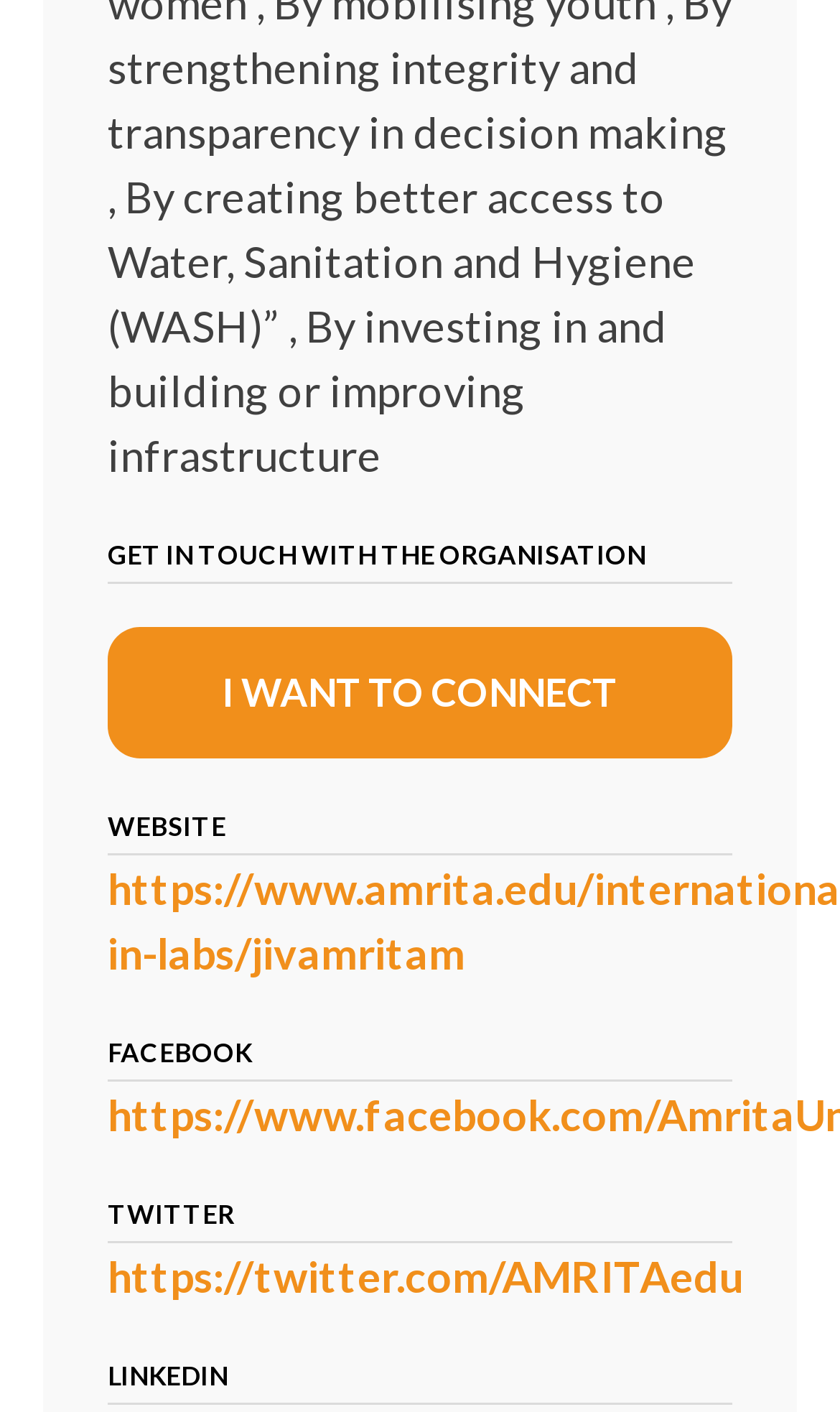How many text elements are there on the webpage?
Could you give a comprehensive explanation in response to this question?

There are six text elements on the webpage: 'GET IN TOUCH WITH THE ORGANISATION', 'I WANT TO CONNECT', 'WEBSITE', 'FACEBOOK', 'TWITTER', and 'LINKEDIN'.